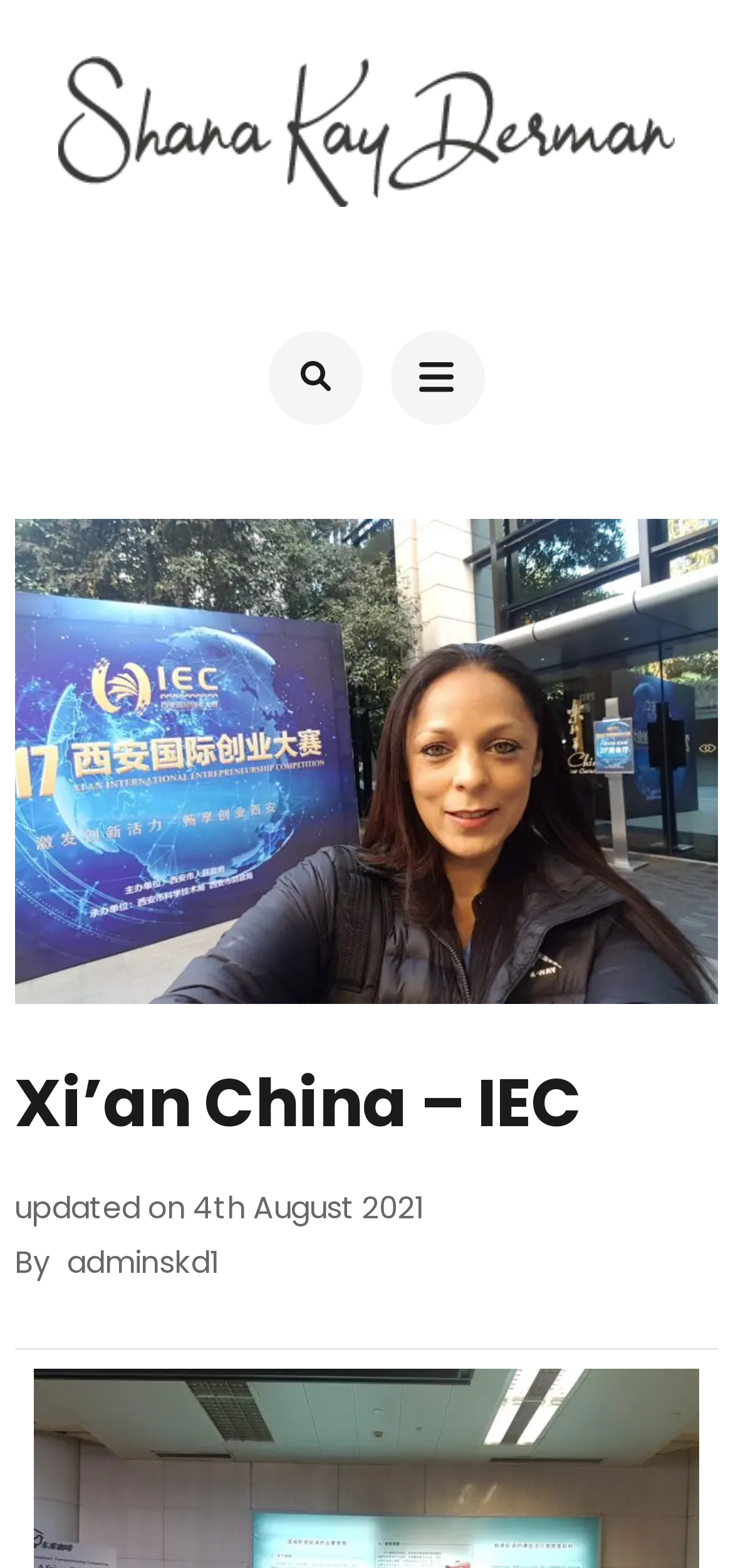Use a single word or phrase to answer the following:
What is the profession of Shana Kay Derman?

Entrepreneur, Connector, Technologist, Optimist